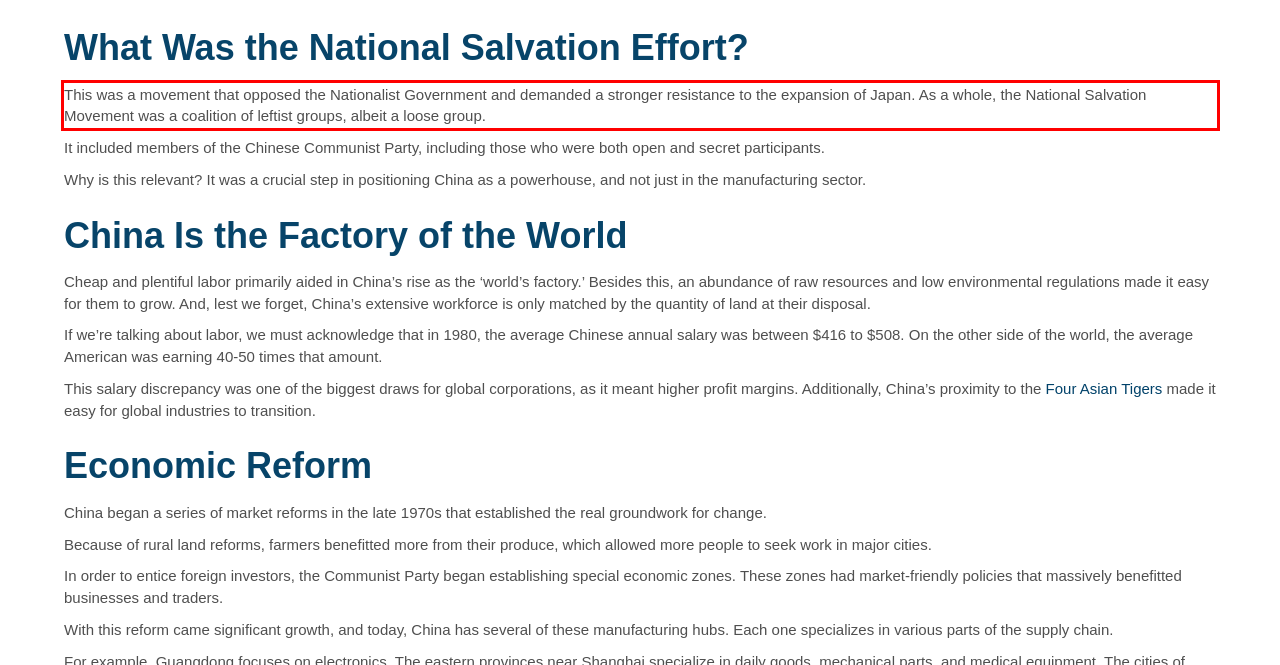Examine the screenshot of the webpage, locate the red bounding box, and generate the text contained within it.

This was a movement that opposed the Nationalist Government and demanded a stronger resistance to the expansion of Japan. As a whole, the National Salvation Movement was a coalition of leftist groups, albeit a loose group.